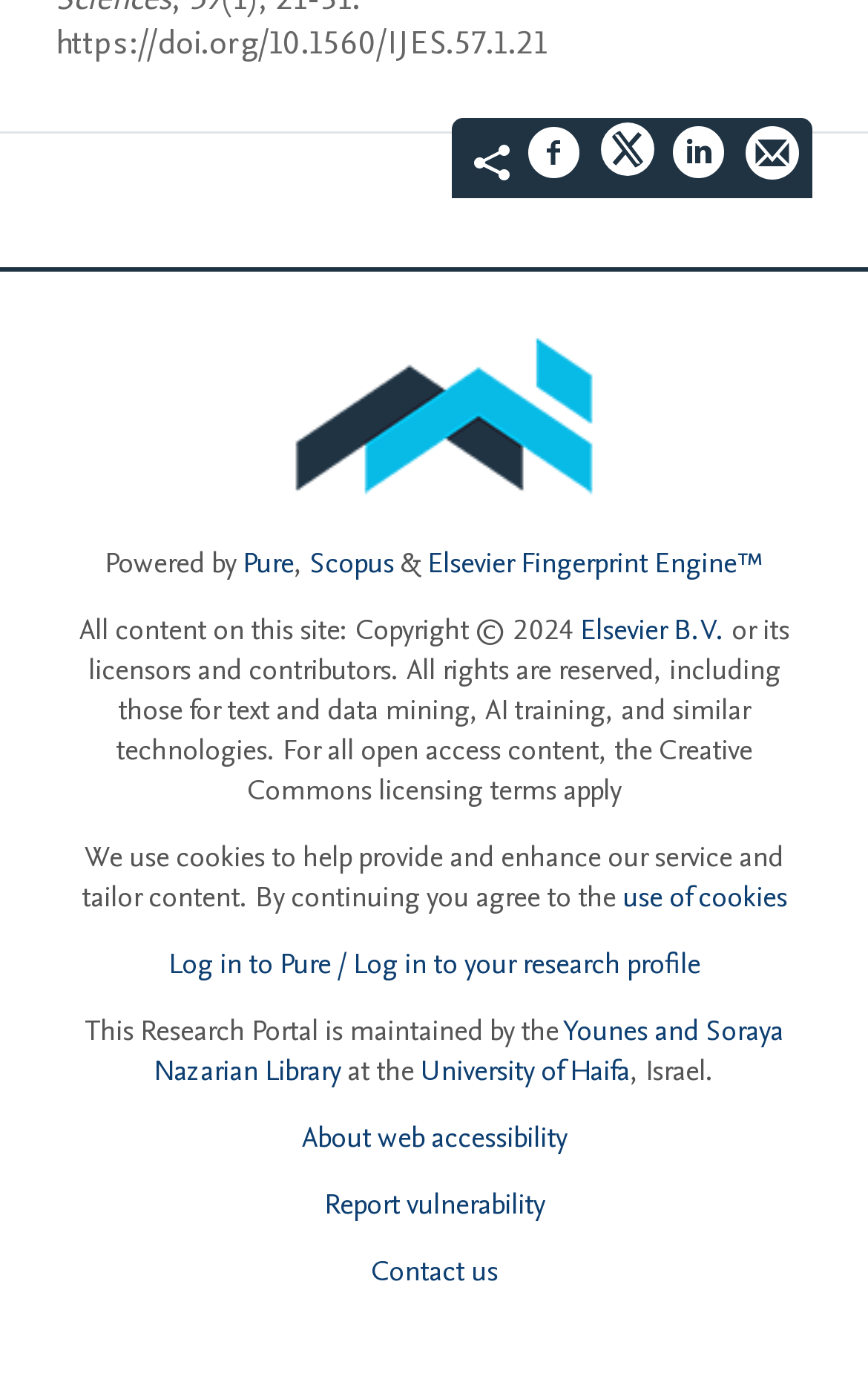What is the logo displayed on the webpage?
Please provide a single word or phrase as the answer based on the screenshot.

University of Haifa Logo